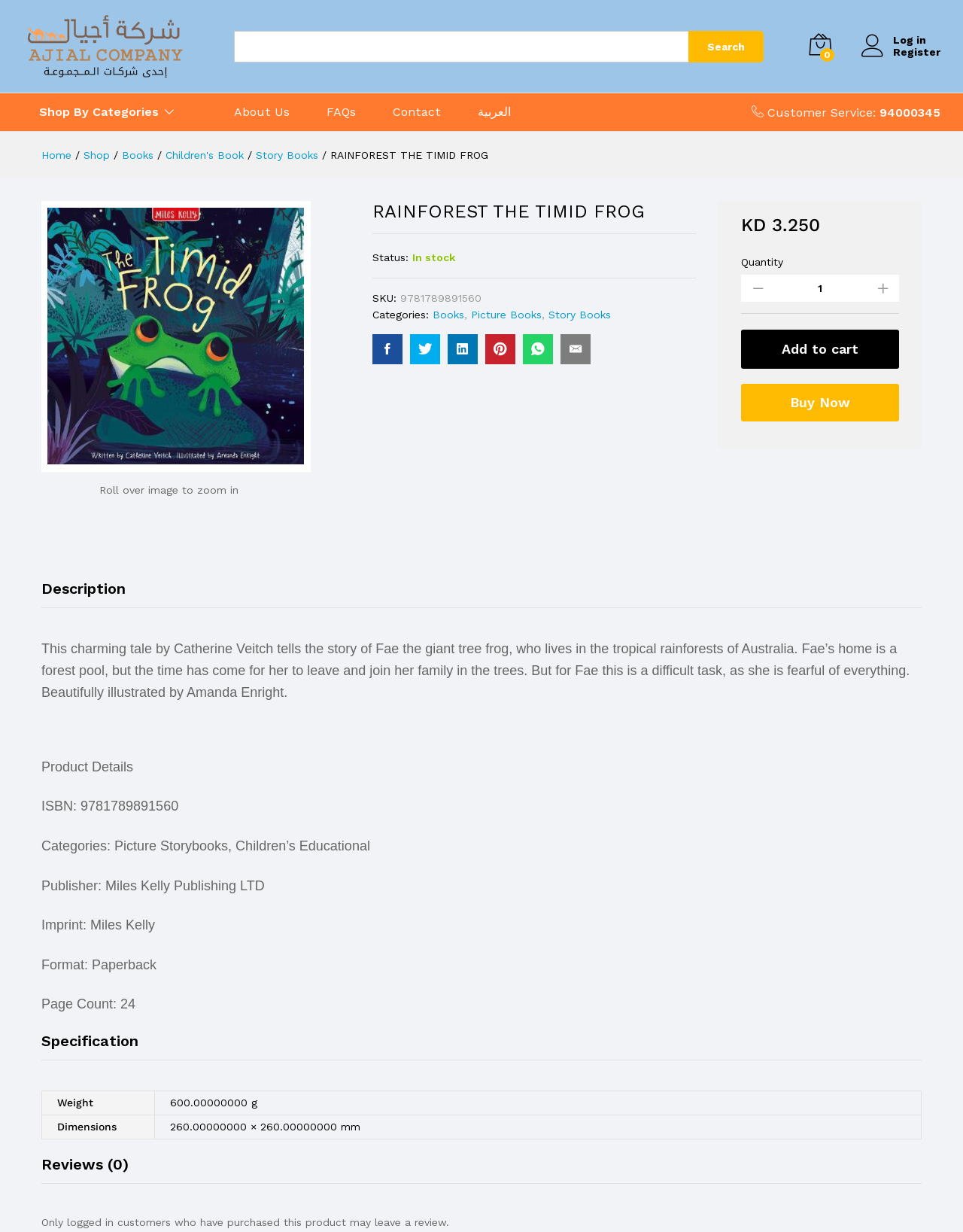Provide the bounding box coordinates of the UI element that matches the description: "Buy Now".

[0.769, 0.312, 0.934, 0.342]